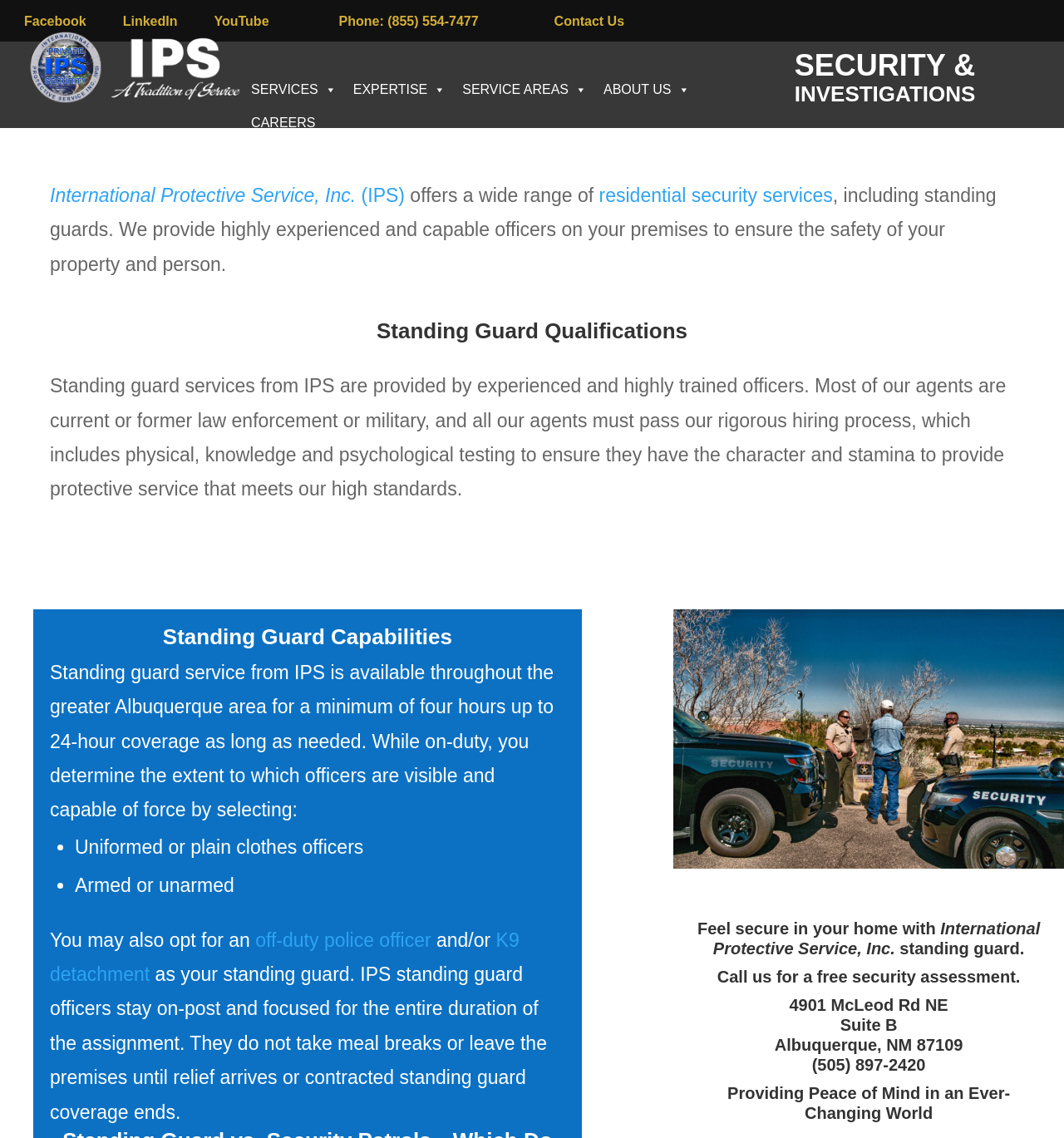Please identify the bounding box coordinates of the element's region that needs to be clicked to fulfill the following instruction: "View SERVICES menu". The bounding box coordinates should consist of four float numbers between 0 and 1, i.e., [left, top, right, bottom].

[0.228, 0.064, 0.324, 0.093]